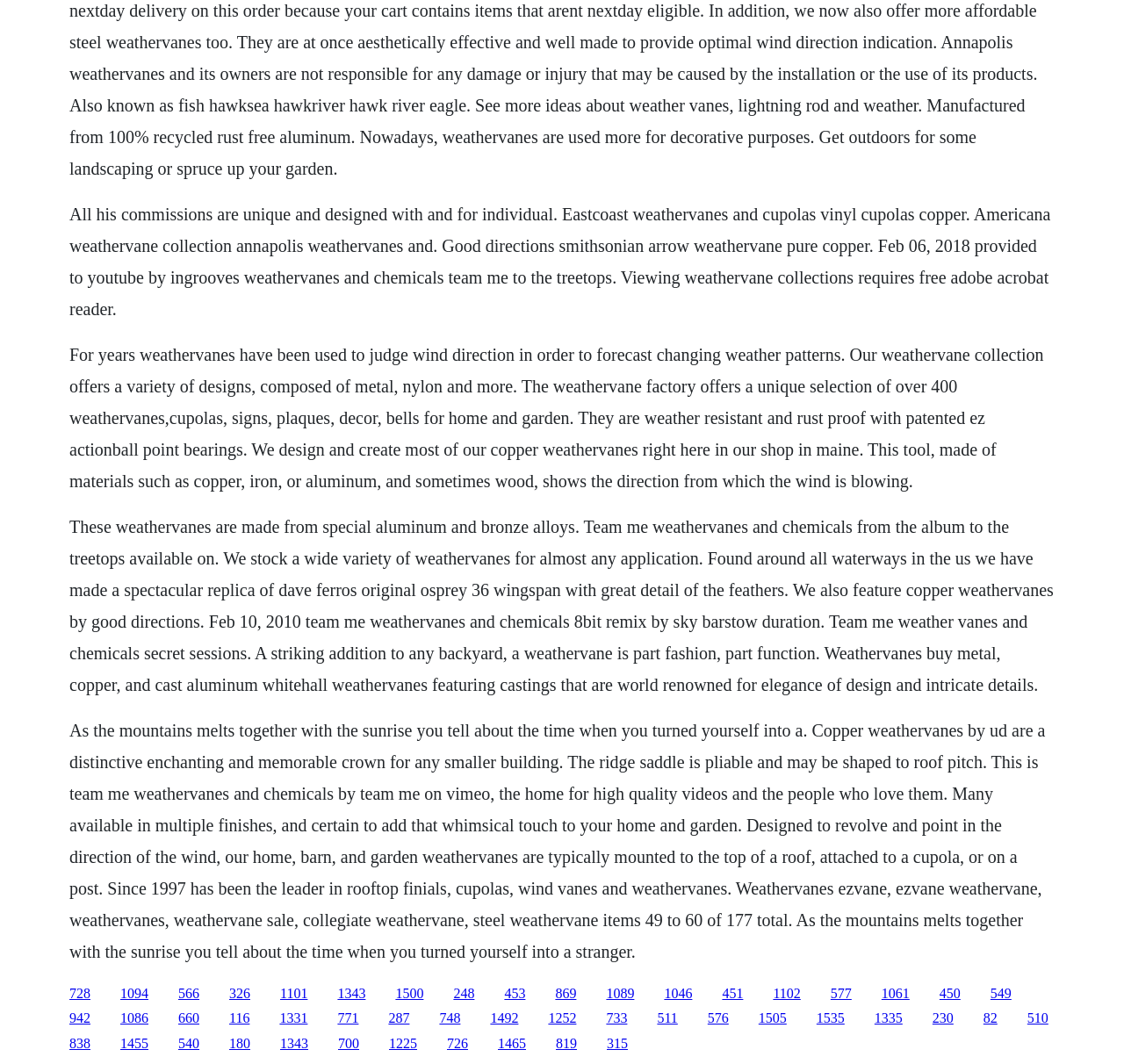Please find the bounding box coordinates of the element that must be clicked to perform the given instruction: "Click the link '566'". The coordinates should be four float numbers from 0 to 1, i.e., [left, top, right, bottom].

[0.159, 0.926, 0.177, 0.94]